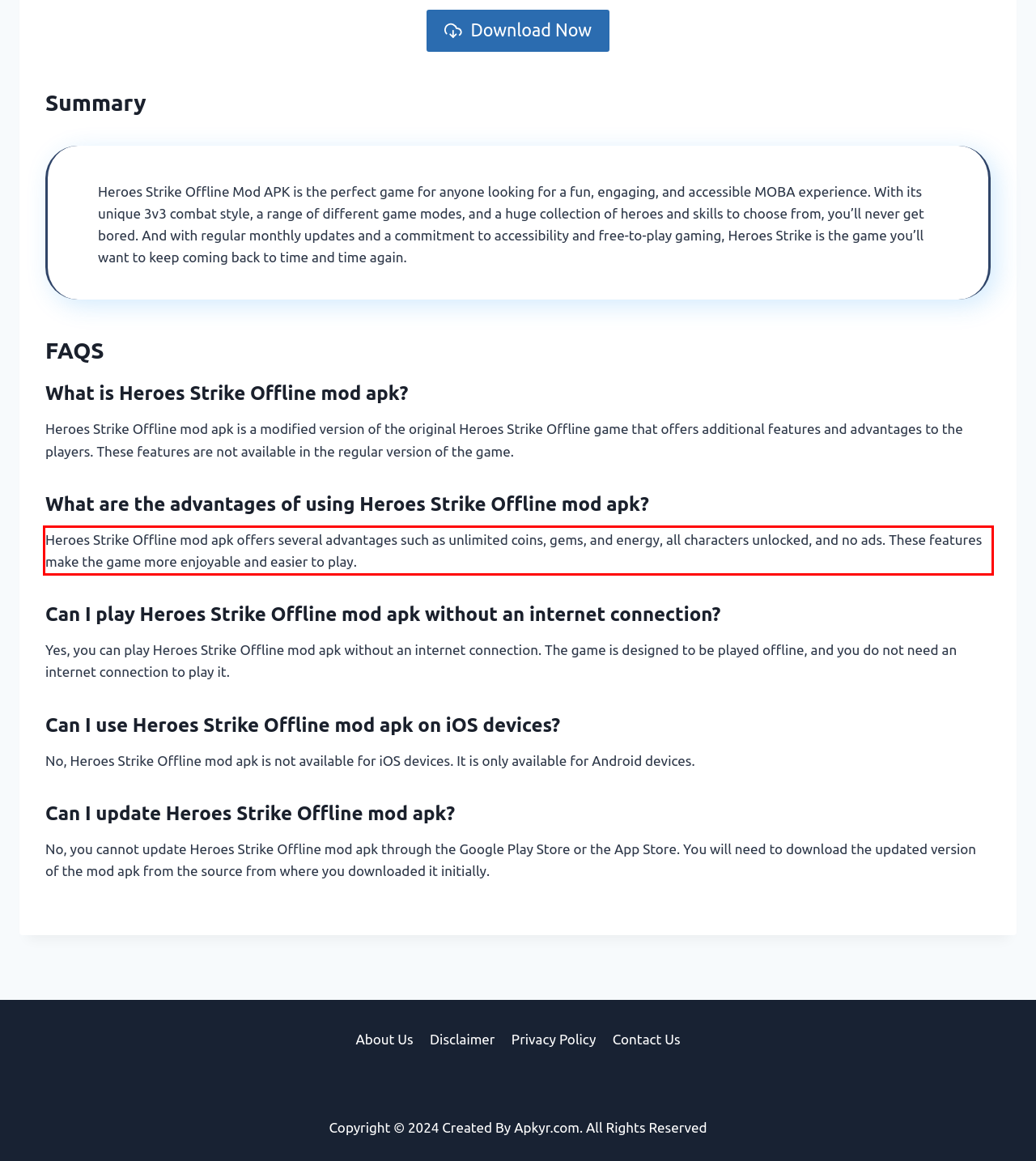Given the screenshot of the webpage, identify the red bounding box, and recognize the text content inside that red bounding box.

Heroes Strike Offline mod apk offers several advantages such as unlimited coins, gems, and energy, all characters unlocked, and no ads. These features make the game more enjoyable and easier to play.